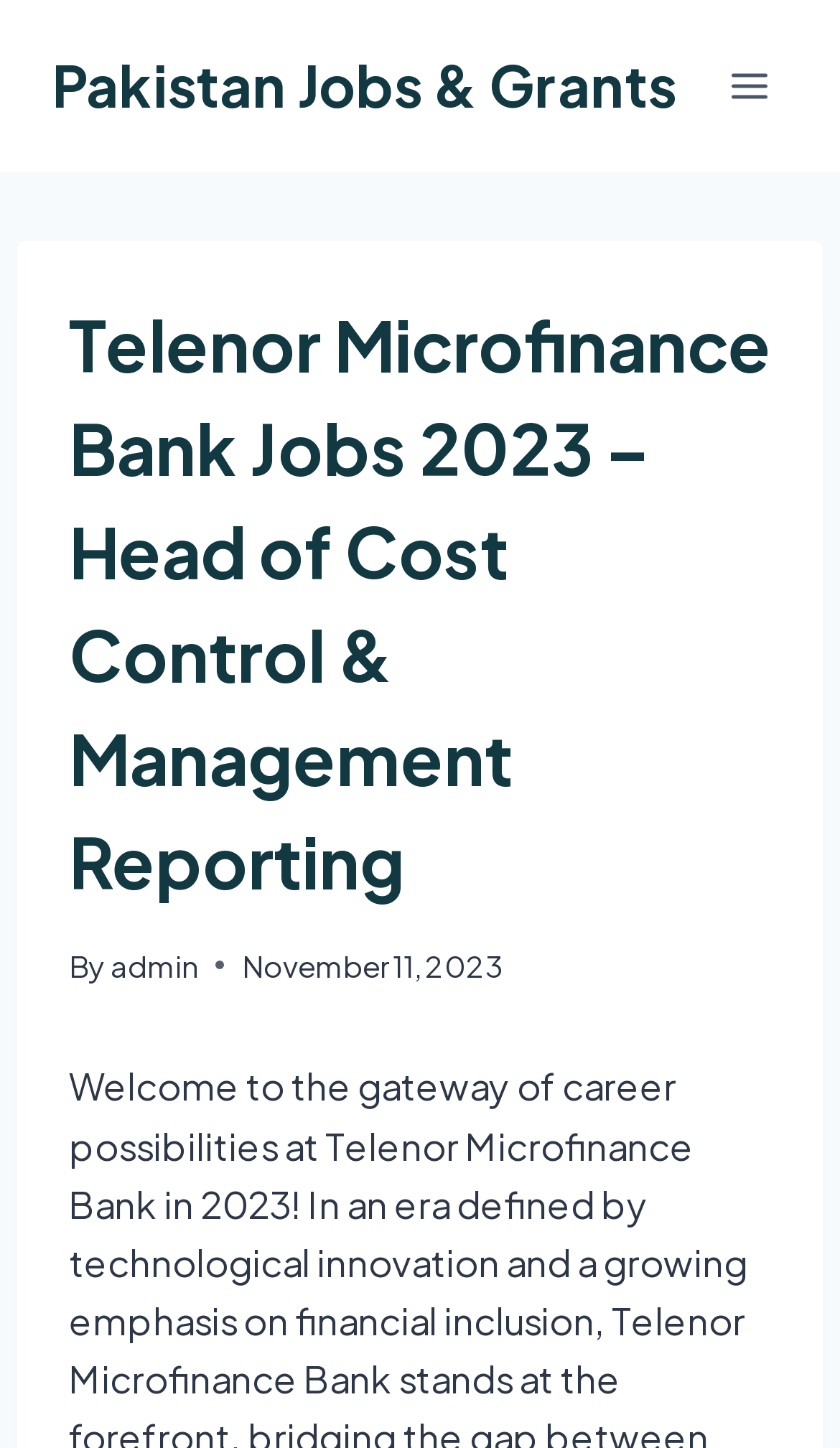Answer succinctly with a single word or phrase:
What is the purpose of the button on the top right corner?

Open menu